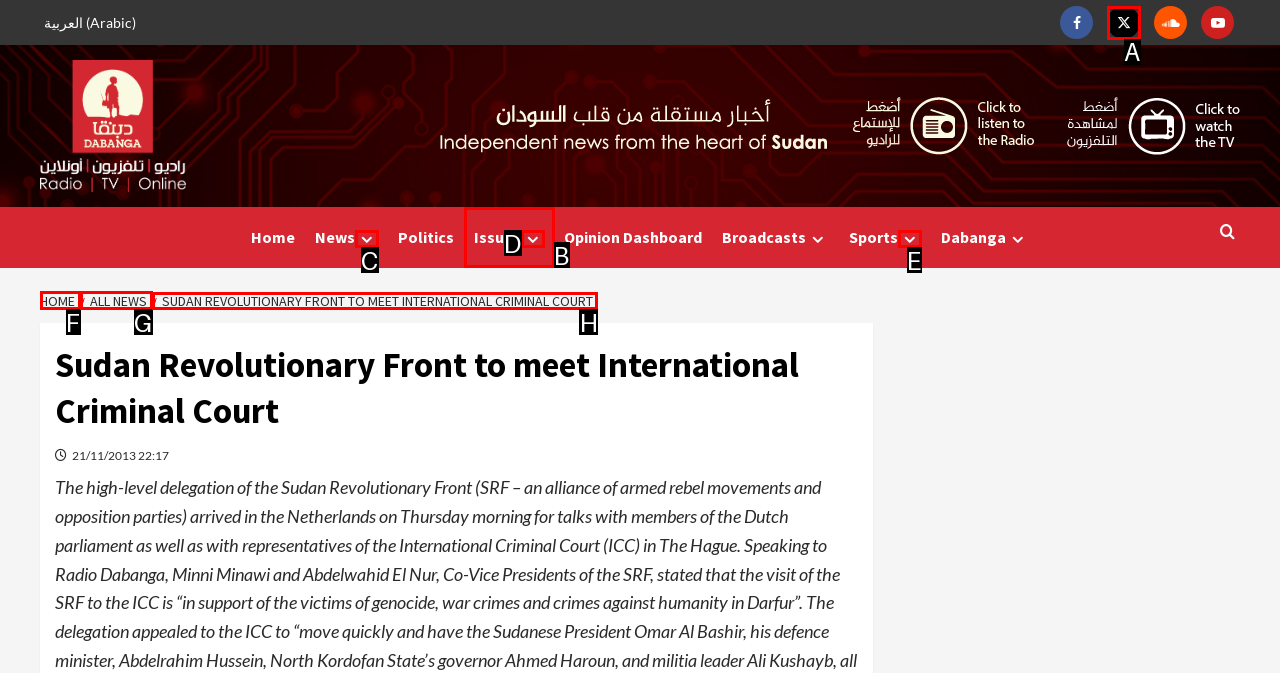Point out the HTML element I should click to achieve the following task: Go to Sussex Cancer Fund's page Provide the letter of the selected option from the choices.

None